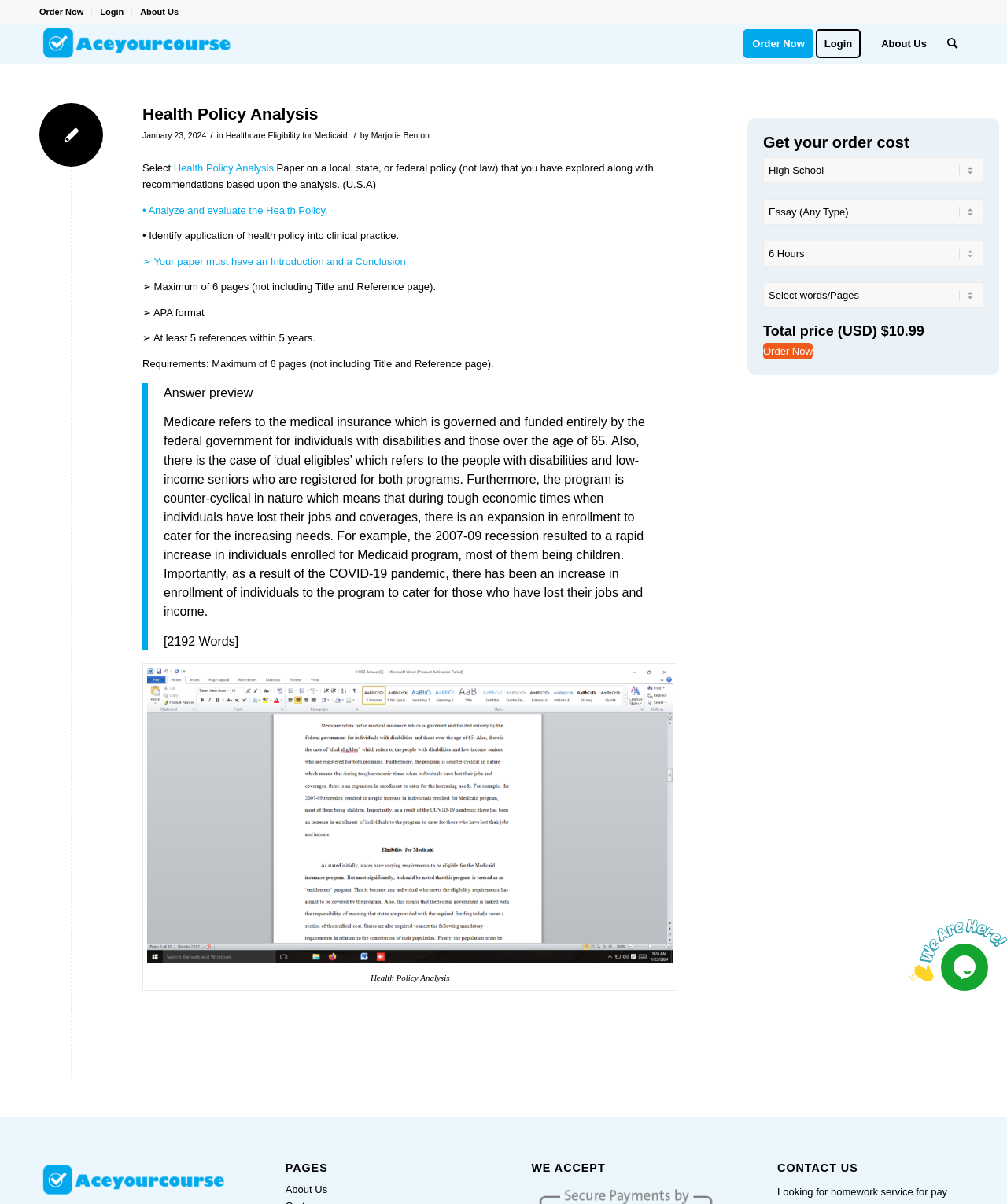What is the format required for the paper?
Look at the image and respond with a single word or a short phrase.

APA format